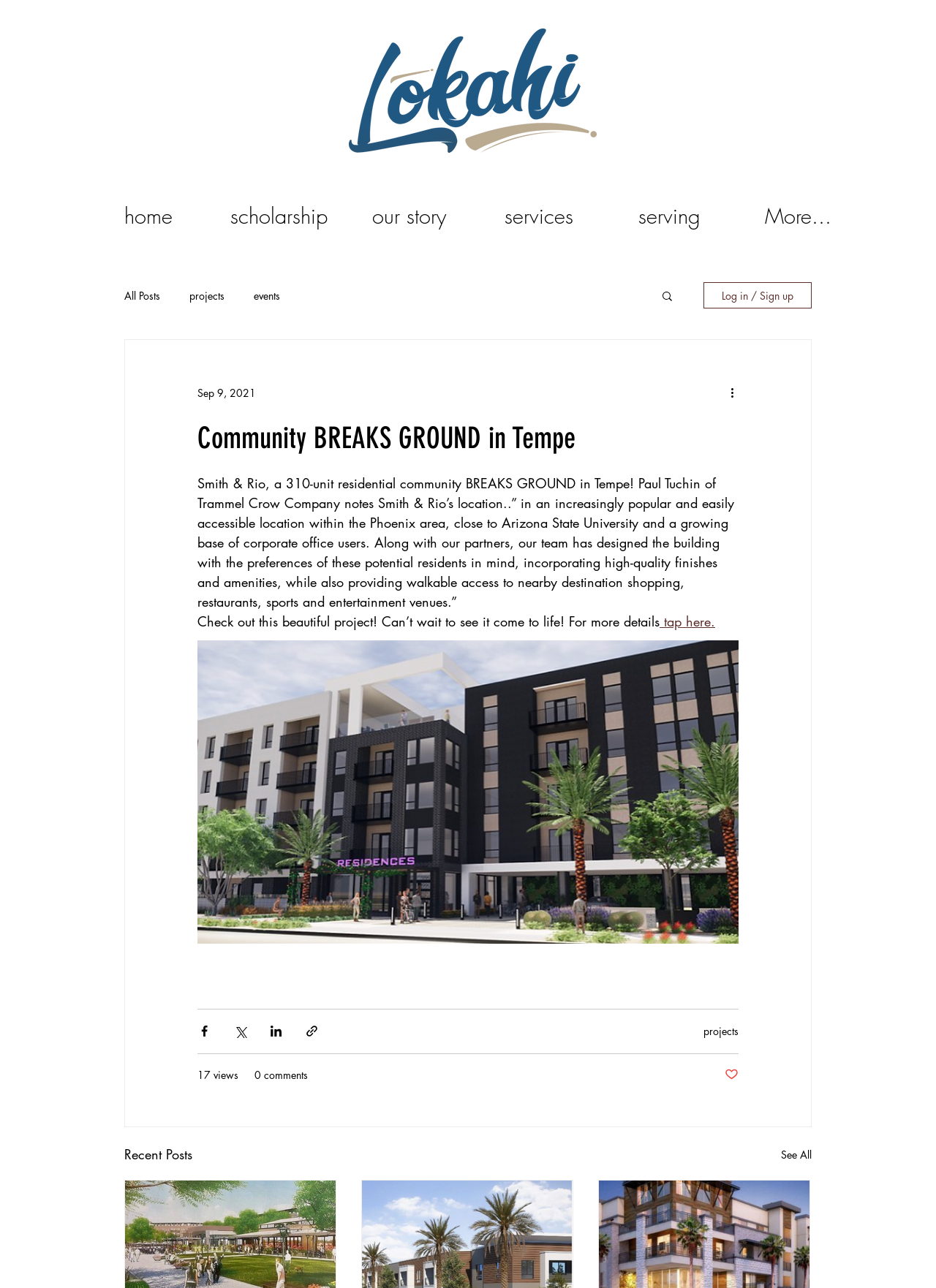Refer to the image and provide an in-depth answer to the question: 
What is the name of the residential community?

I found the answer by reading the article section of the webpage, which mentions 'Smith & Rio, a 310-unit residential community BREAKS GROUND in Tempe!'.